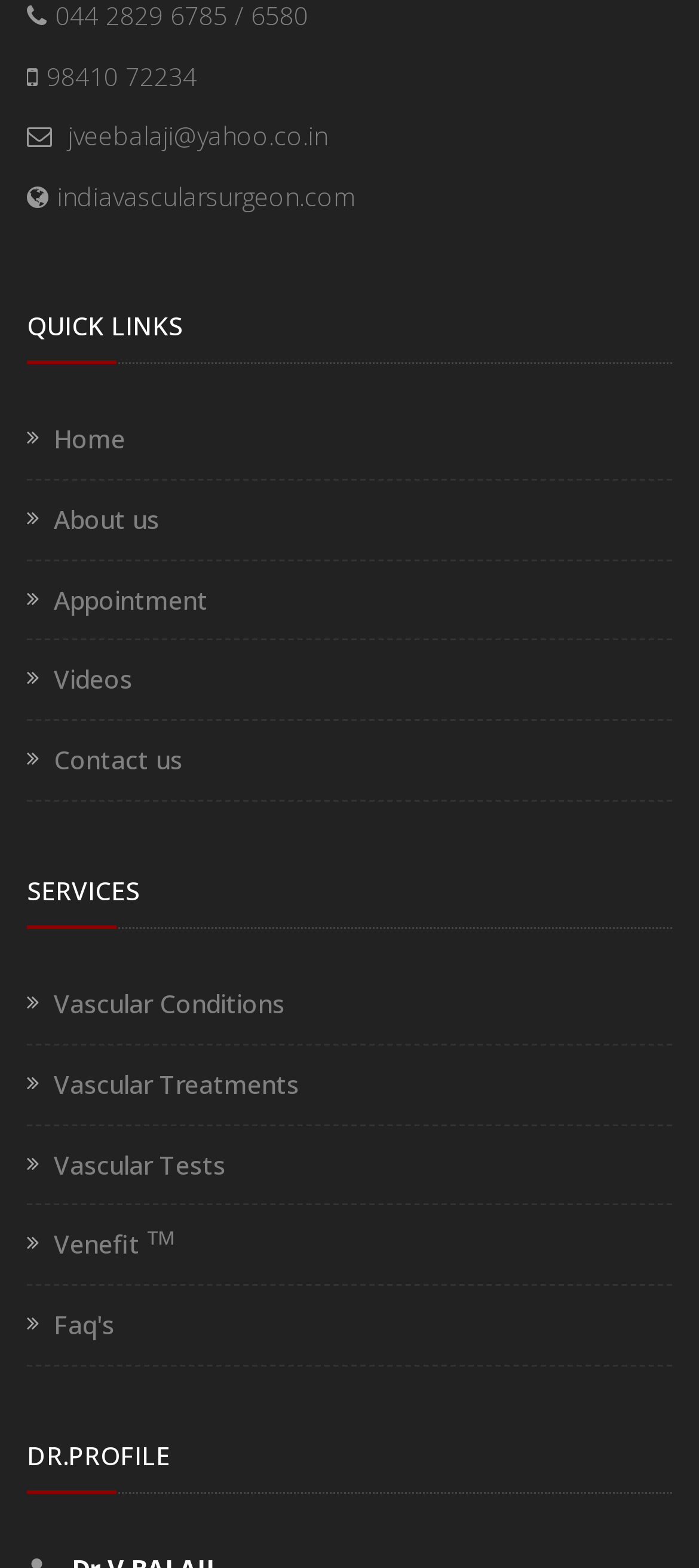What is the website of the vascular surgeon?
Based on the image, answer the question in a detailed manner.

The website of the vascular surgeon can be found in the top section of the webpage, where it is displayed as a link element.